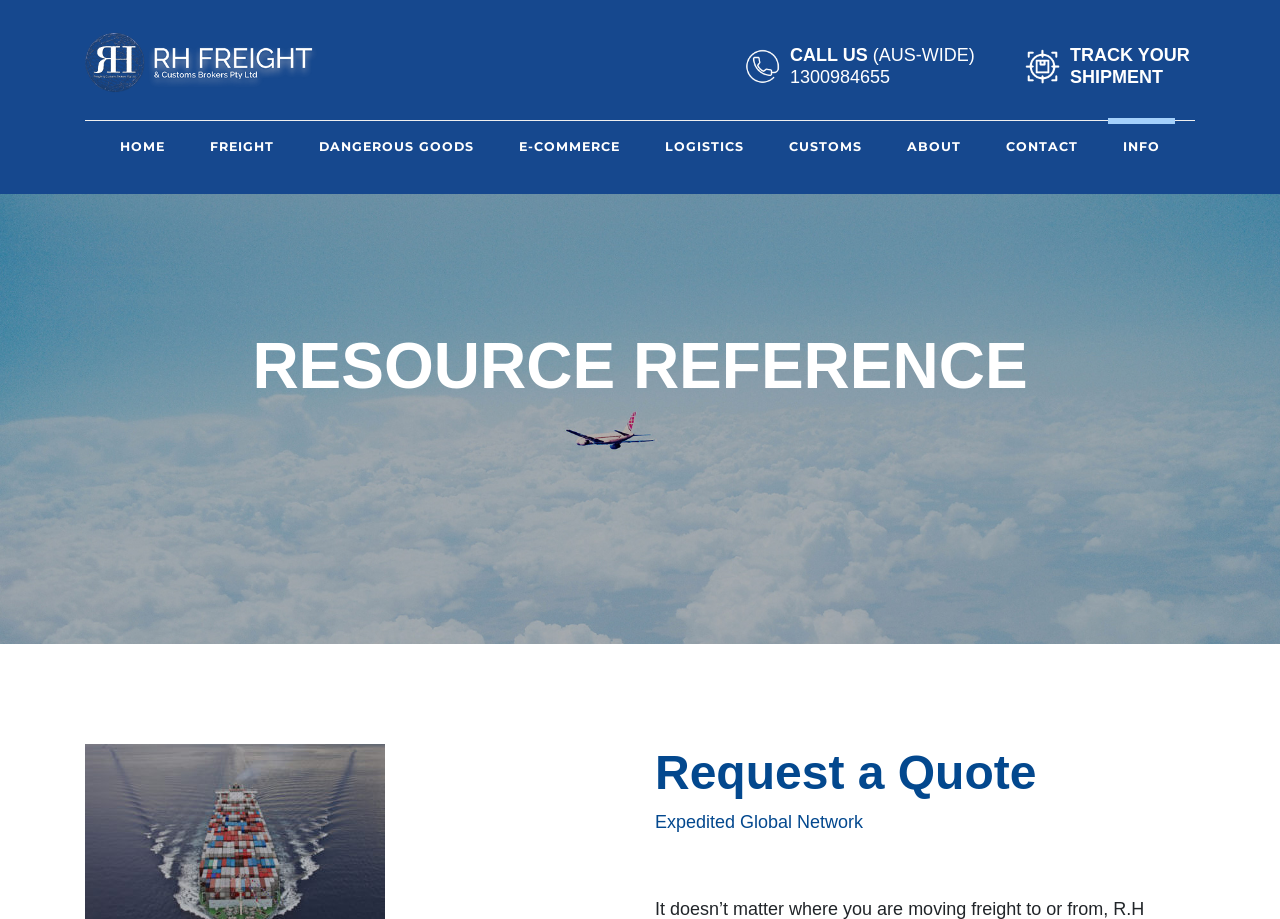Please locate the clickable area by providing the bounding box coordinates to follow this instruction: "go to the home page".

[0.094, 0.151, 0.129, 0.175]